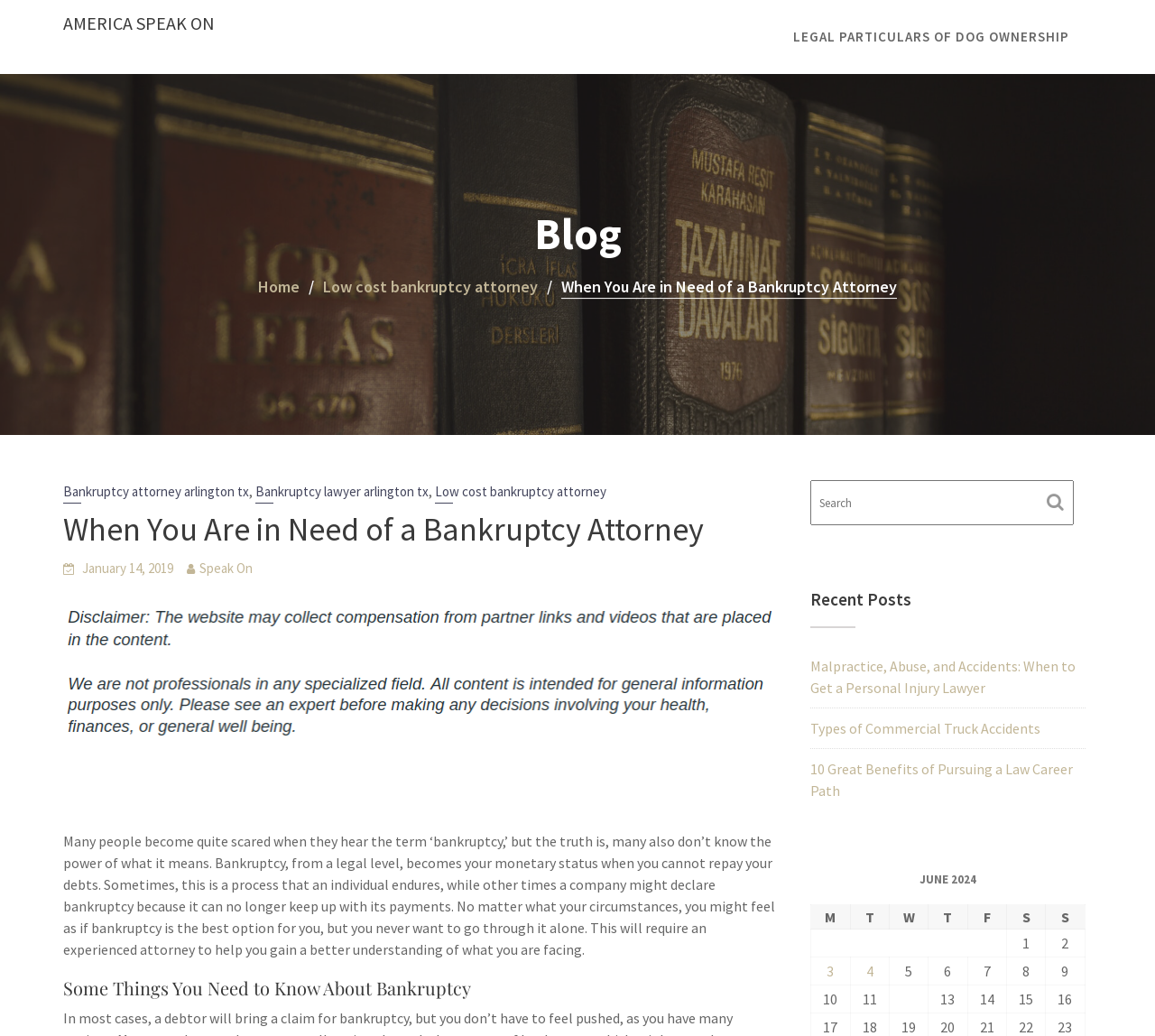Using the details from the image, please elaborate on the following question: What is the relationship between the blog post and the 'Recent Posts' section?

The 'Recent Posts' section lists several blog posts, including 'Malpractice, Abuse, and Accidents: When to Get a Personal Injury Lawyer', 'Types of Commercial Truck Accidents', and '10 Great Benefits of Pursuing a Law Career Path'. The blog post 'When You Are in Need of a Bankruptcy Attorney' is likely one of the recent posts, as it is the main content of the webpage.